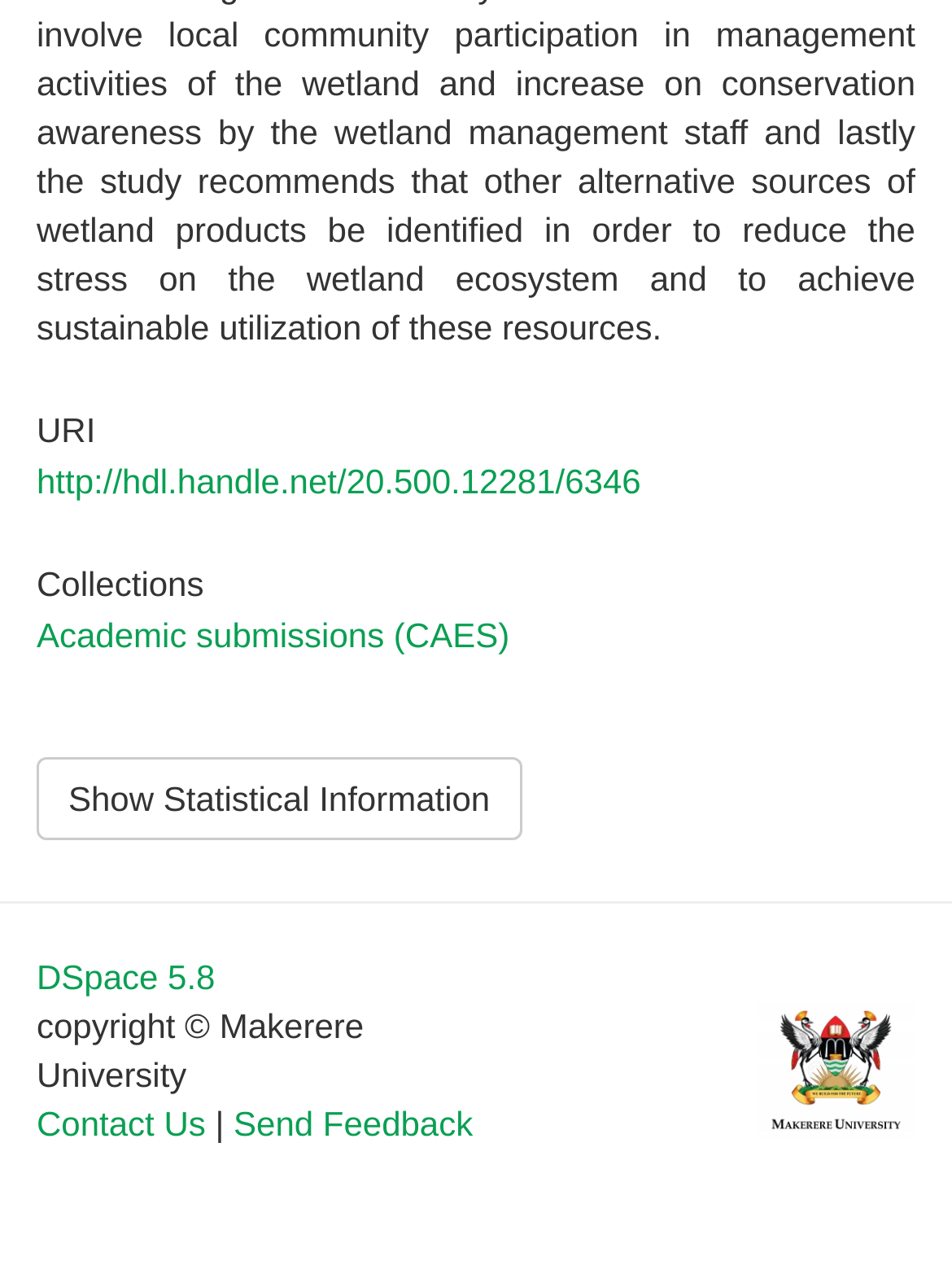Please answer the following question using a single word or phrase: What is the name of the company associated with the image?

Atmire NV